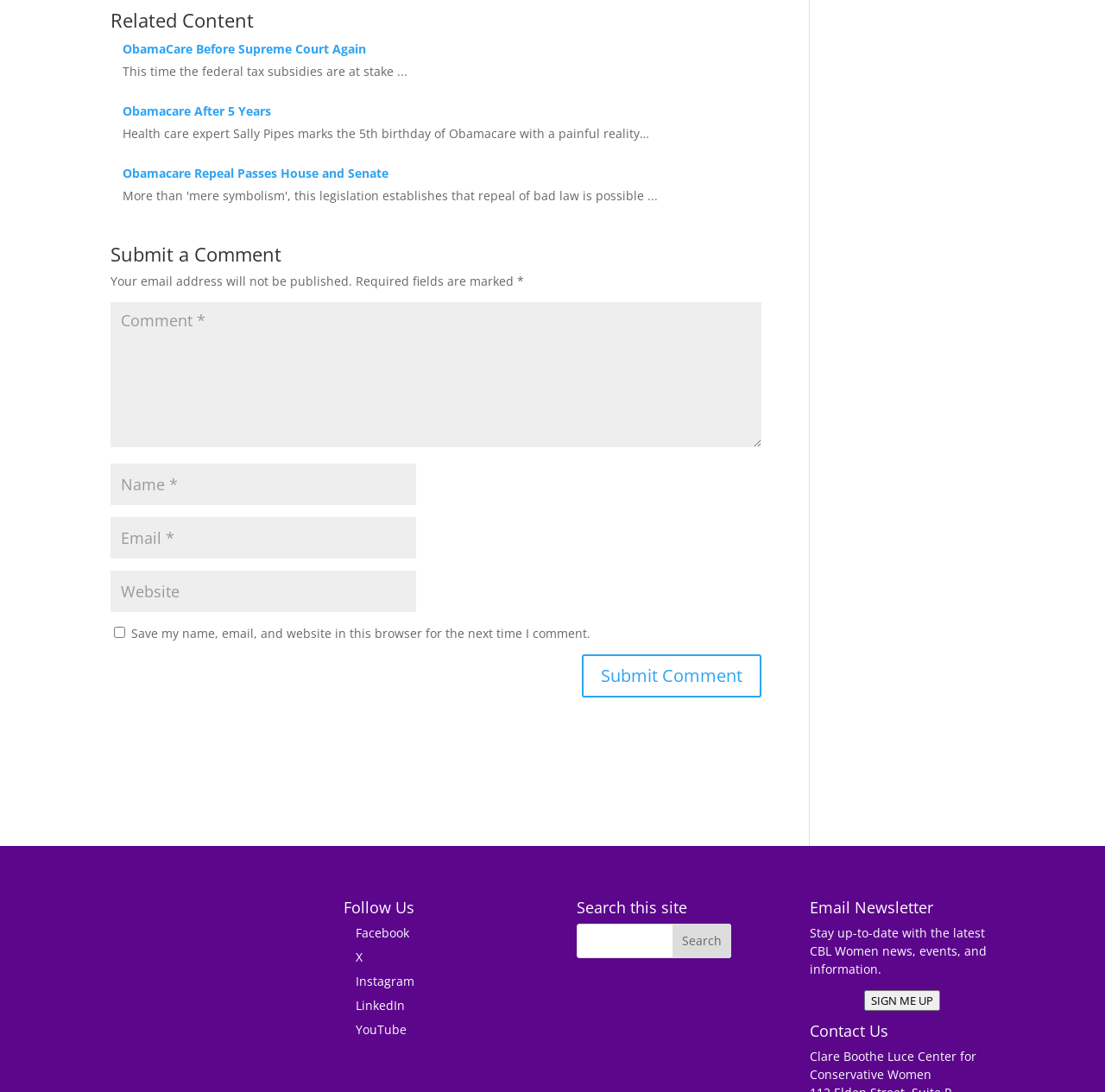Determine the bounding box coordinates for the area that should be clicked to carry out the following instruction: "Check the number of bedrooms".

None